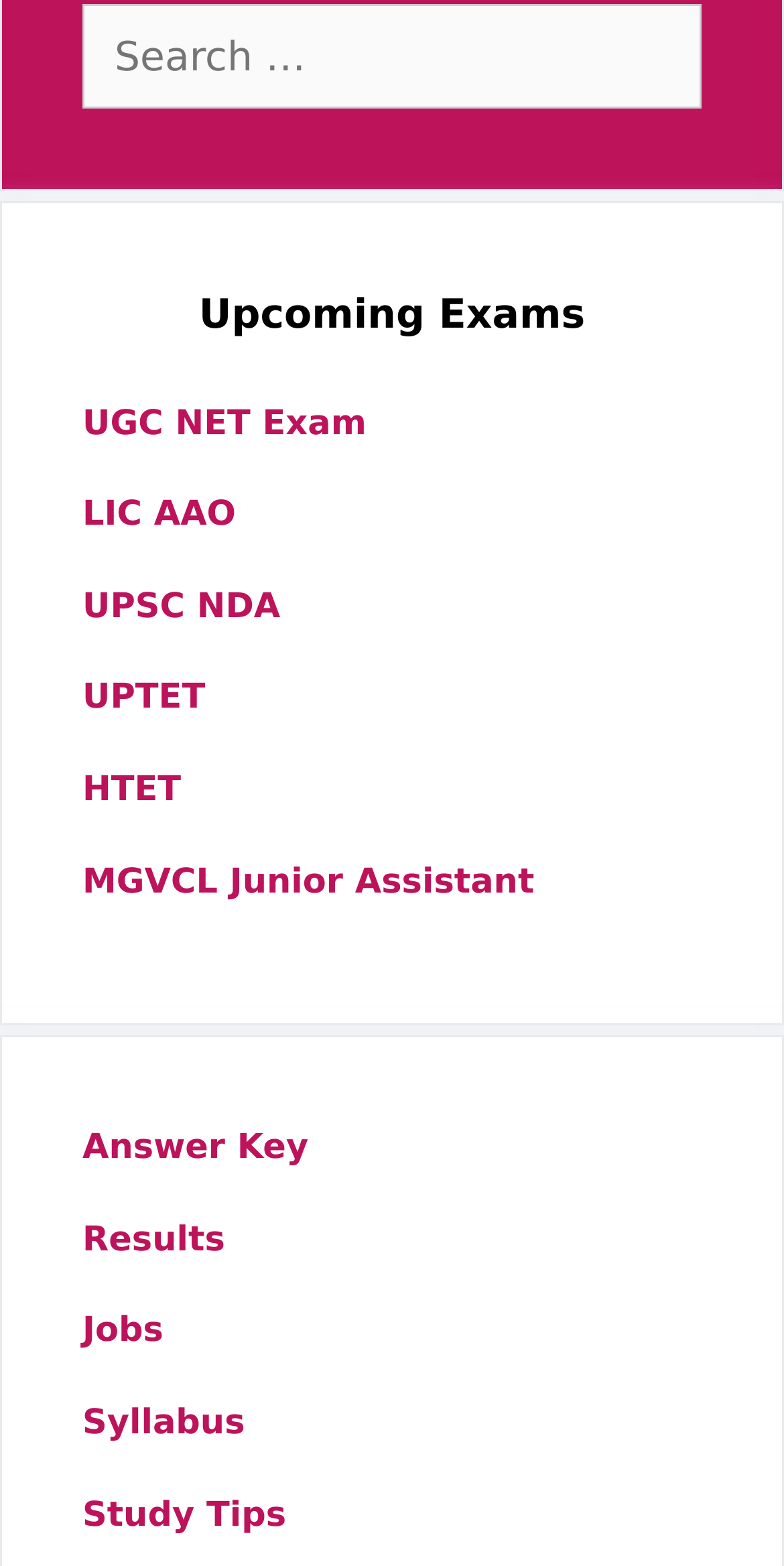Provide the bounding box coordinates in the format (top-left x, top-left y, bottom-right x, bottom-right y). All values are floating point numbers between 0 and 1. Determine the bounding box coordinate of the UI element described as: UGC NET Exam

[0.105, 0.257, 0.467, 0.283]